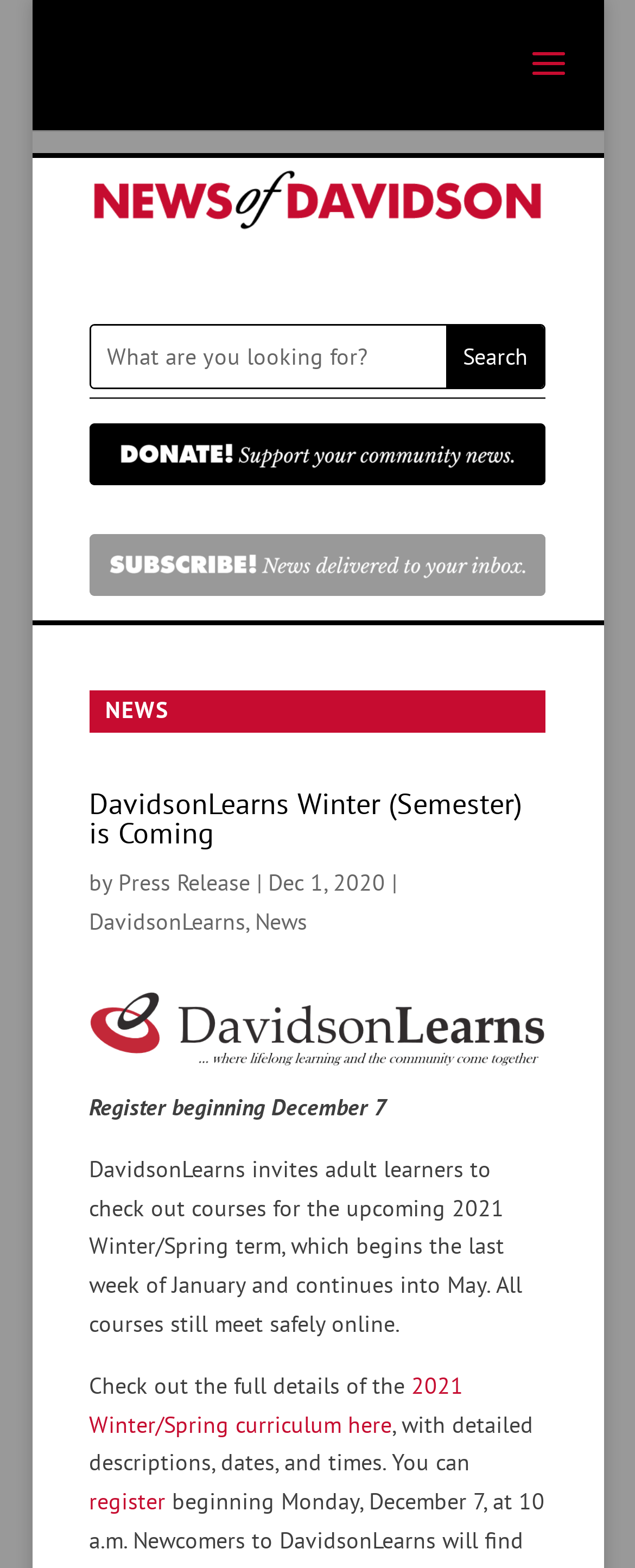Please determine the bounding box of the UI element that matches this description: 2021 Winter/Spring curriculum here. The coordinates should be given as (top-left x, top-left y, bottom-right x, bottom-right y), with all values between 0 and 1.

[0.14, 0.874, 0.73, 0.918]